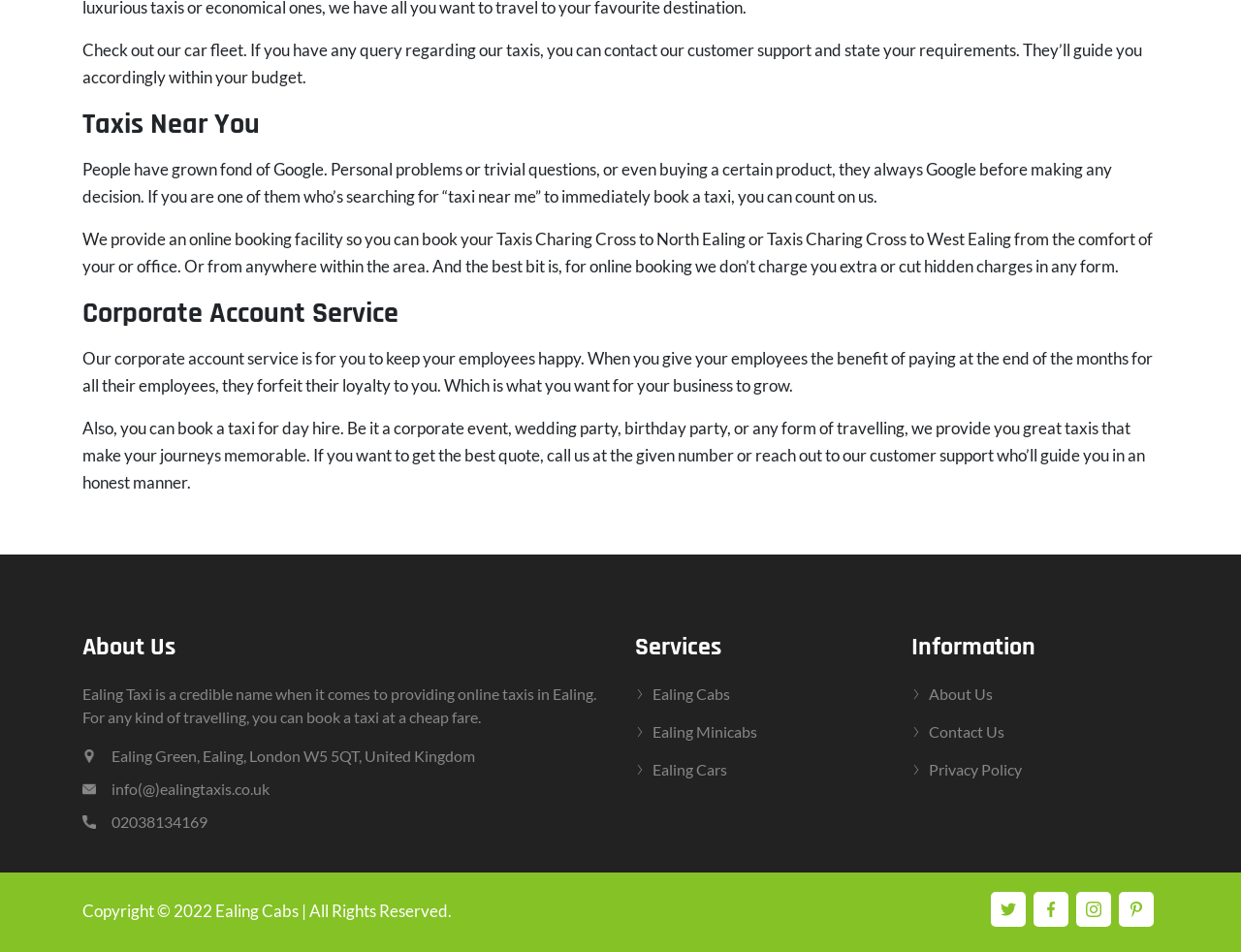Point out the bounding box coordinates of the section to click in order to follow this instruction: "Click 'Facebook Icon'".

[0.833, 0.936, 0.861, 0.973]